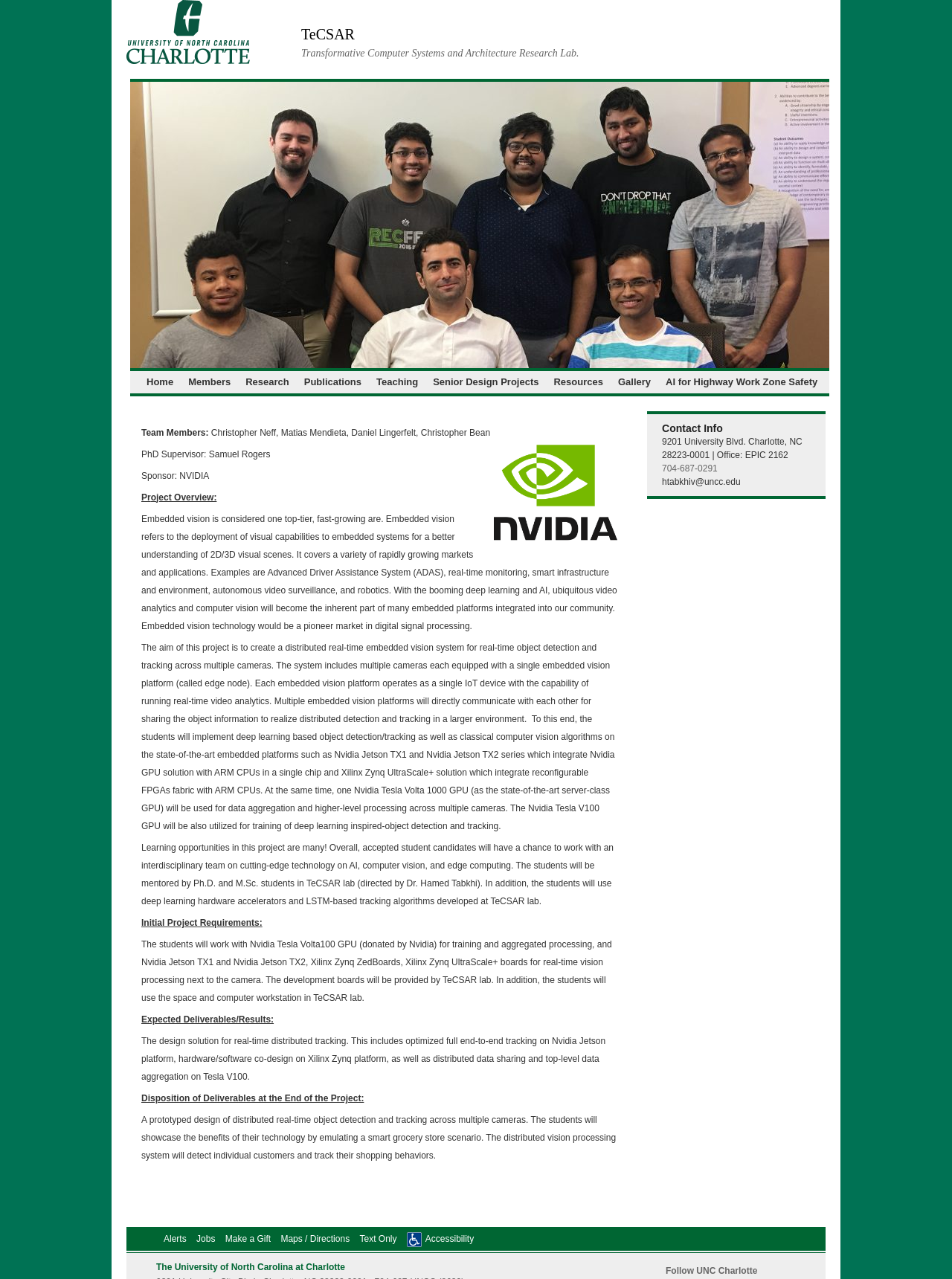Given the description "Make a Gift", provide the bounding box coordinates of the corresponding UI element.

[0.237, 0.965, 0.284, 0.973]